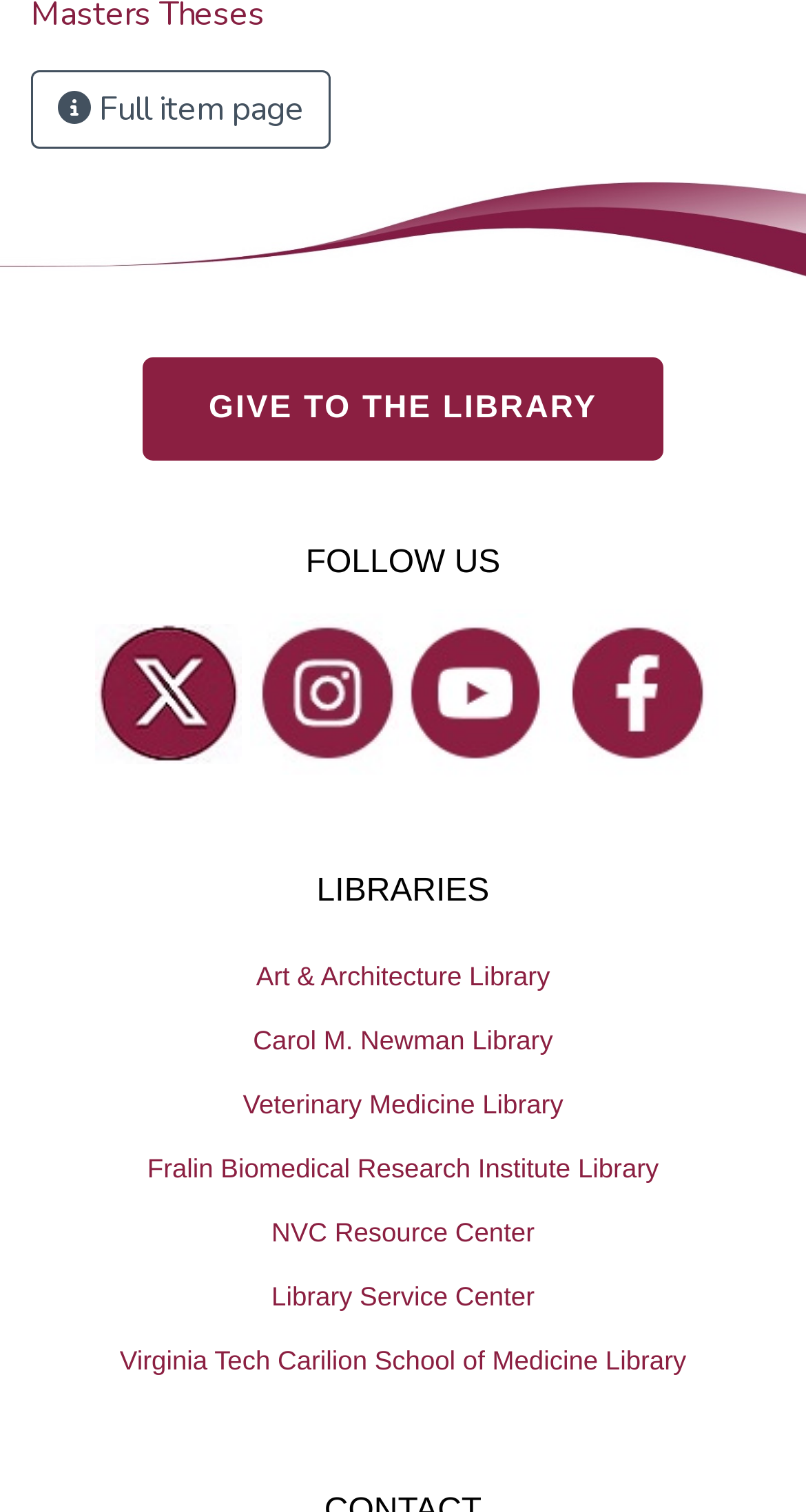Utilize the information from the image to answer the question in detail:
What is the decorative element at the bottom of the page?

The webpage has an image at the bottom of the page labeled as 'Footer decoration', which is likely a visual element used to add aesthetic appeal to the page.